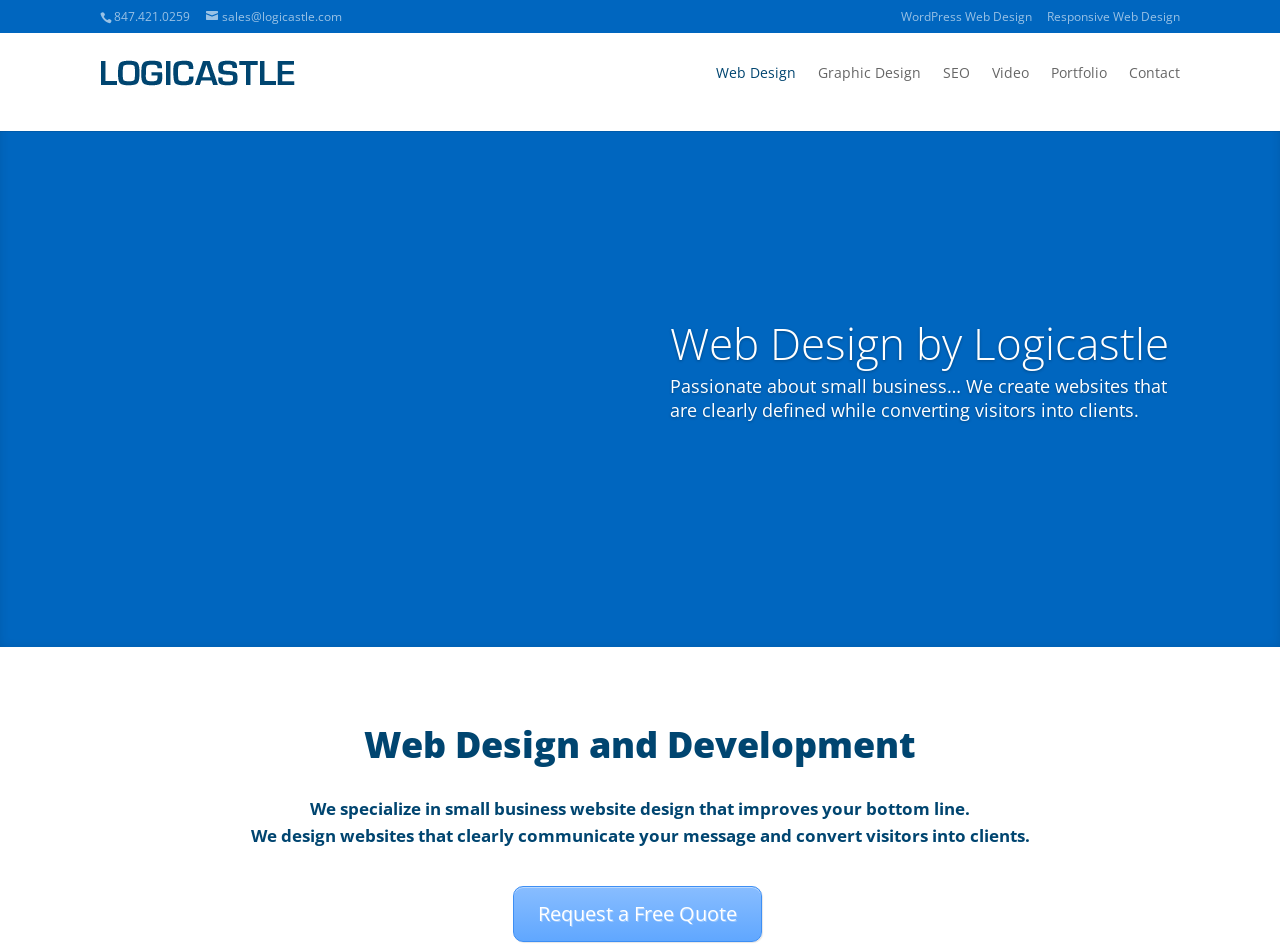Use a single word or phrase to answer the question: What services are offered by Logicastle?

Web Design, Graphic Design, SEO, Video